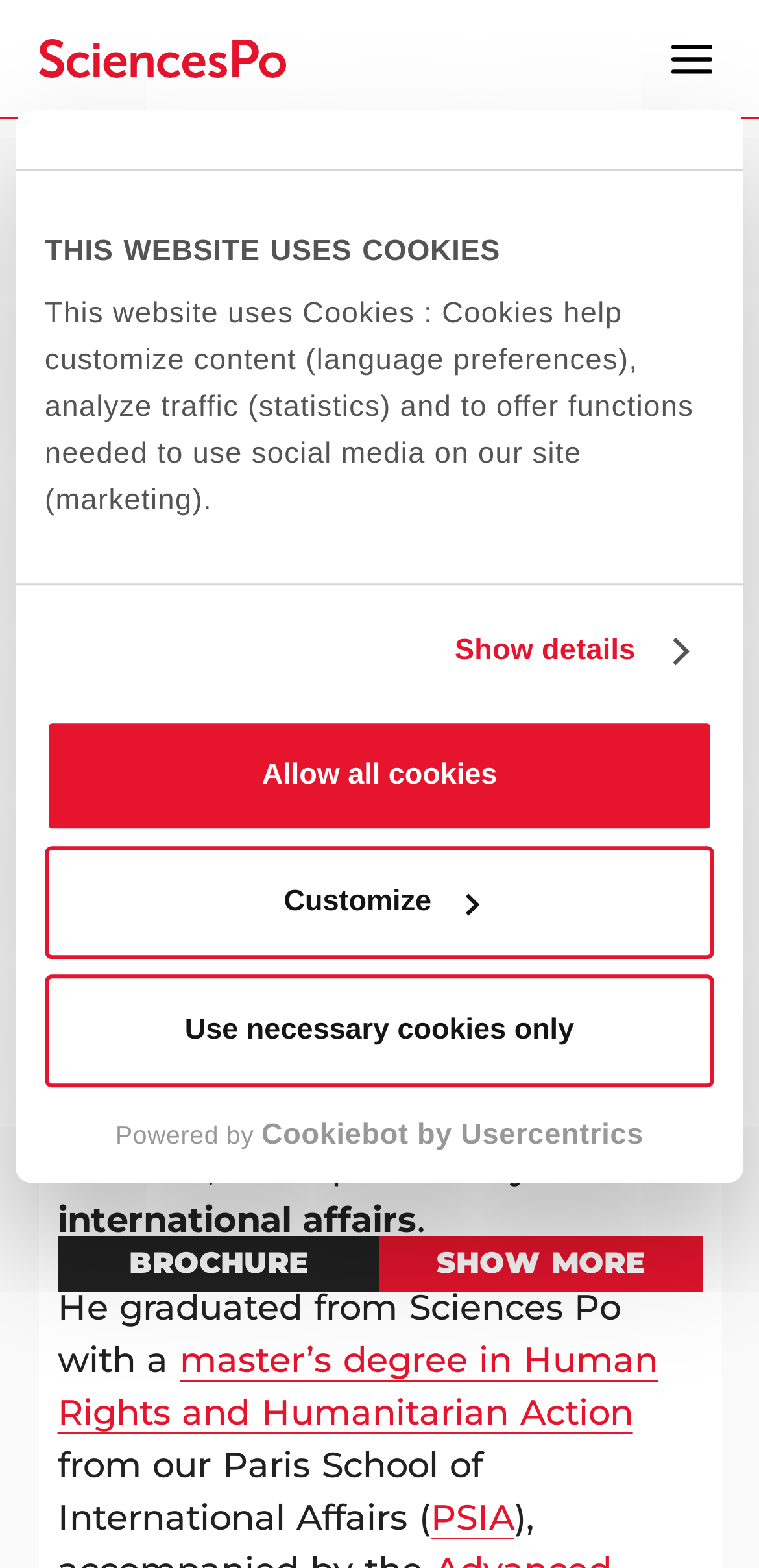Locate the bounding box coordinates of the element you need to click to accomplish the task described by this instruction: "Click the Sciences Po Logo".

[0.05, 0.025, 0.377, 0.05]